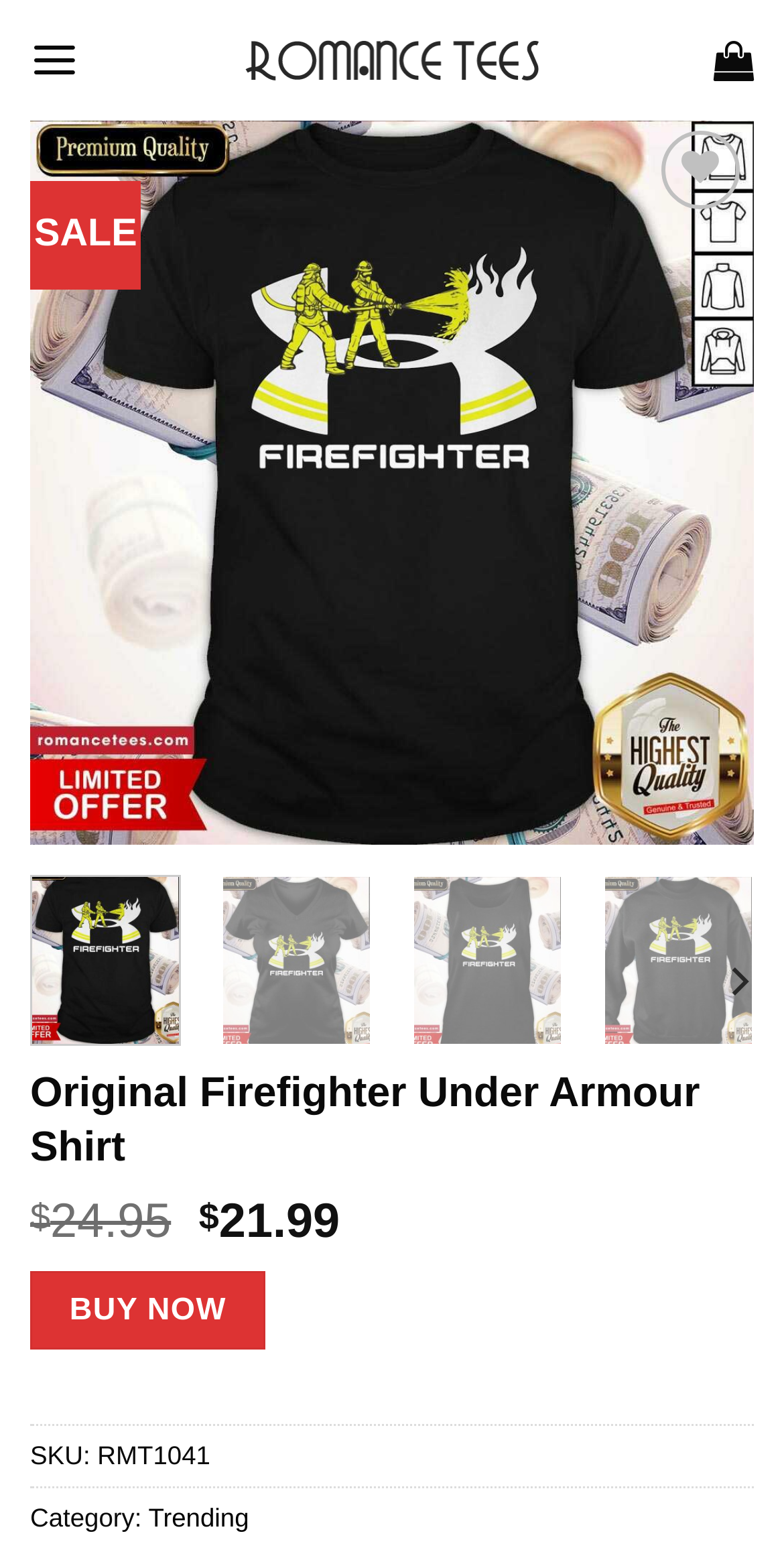Please determine the bounding box coordinates of the element to click on in order to accomplish the following task: "View the Trending category". Ensure the coordinates are four float numbers ranging from 0 to 1, i.e., [left, top, right, bottom].

[0.189, 0.968, 0.318, 0.987]